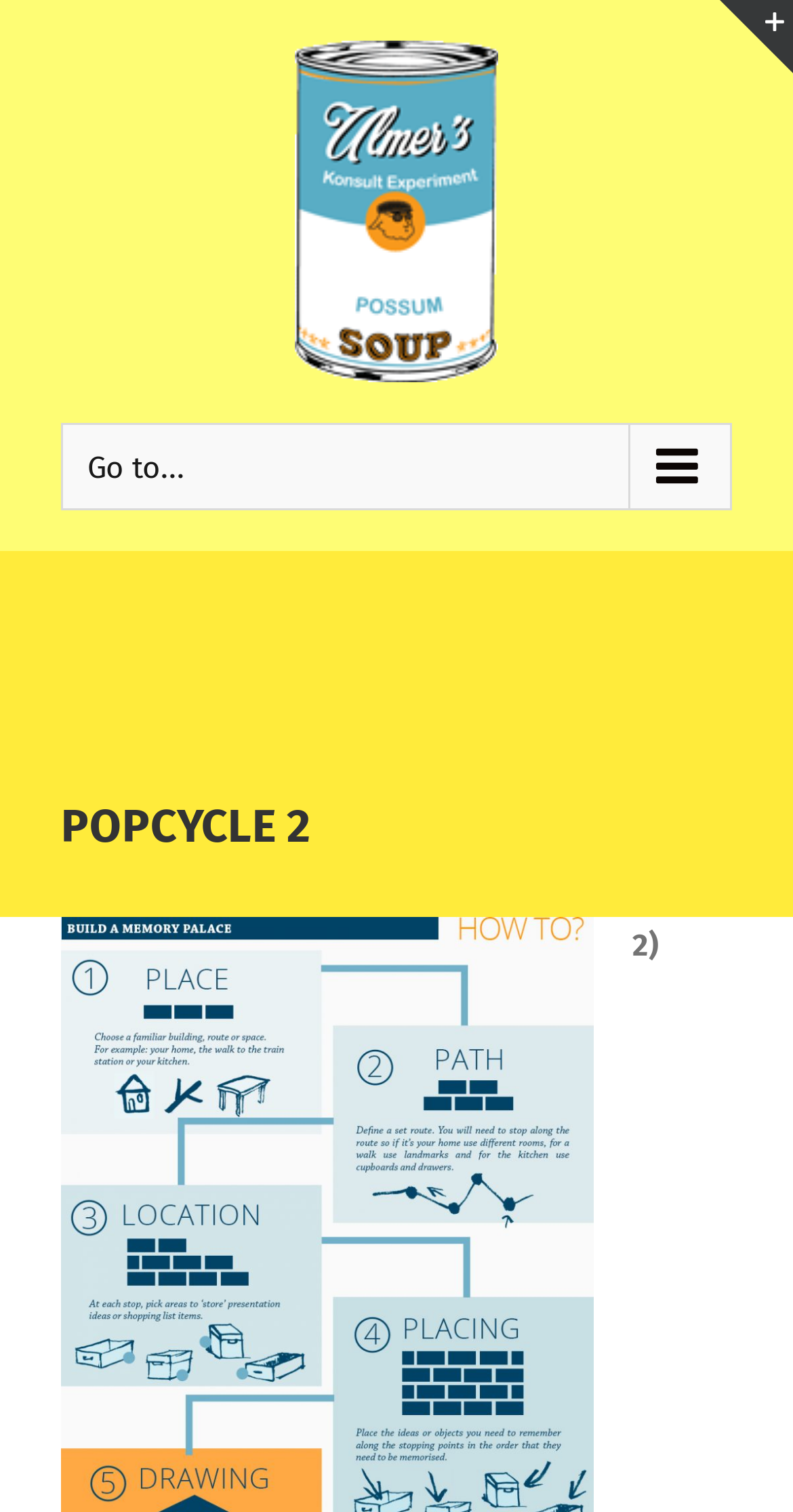Identify the bounding box of the UI element that matches this description: "Toggle Sliding Bar Area".

[0.908, 0.0, 1.0, 0.048]